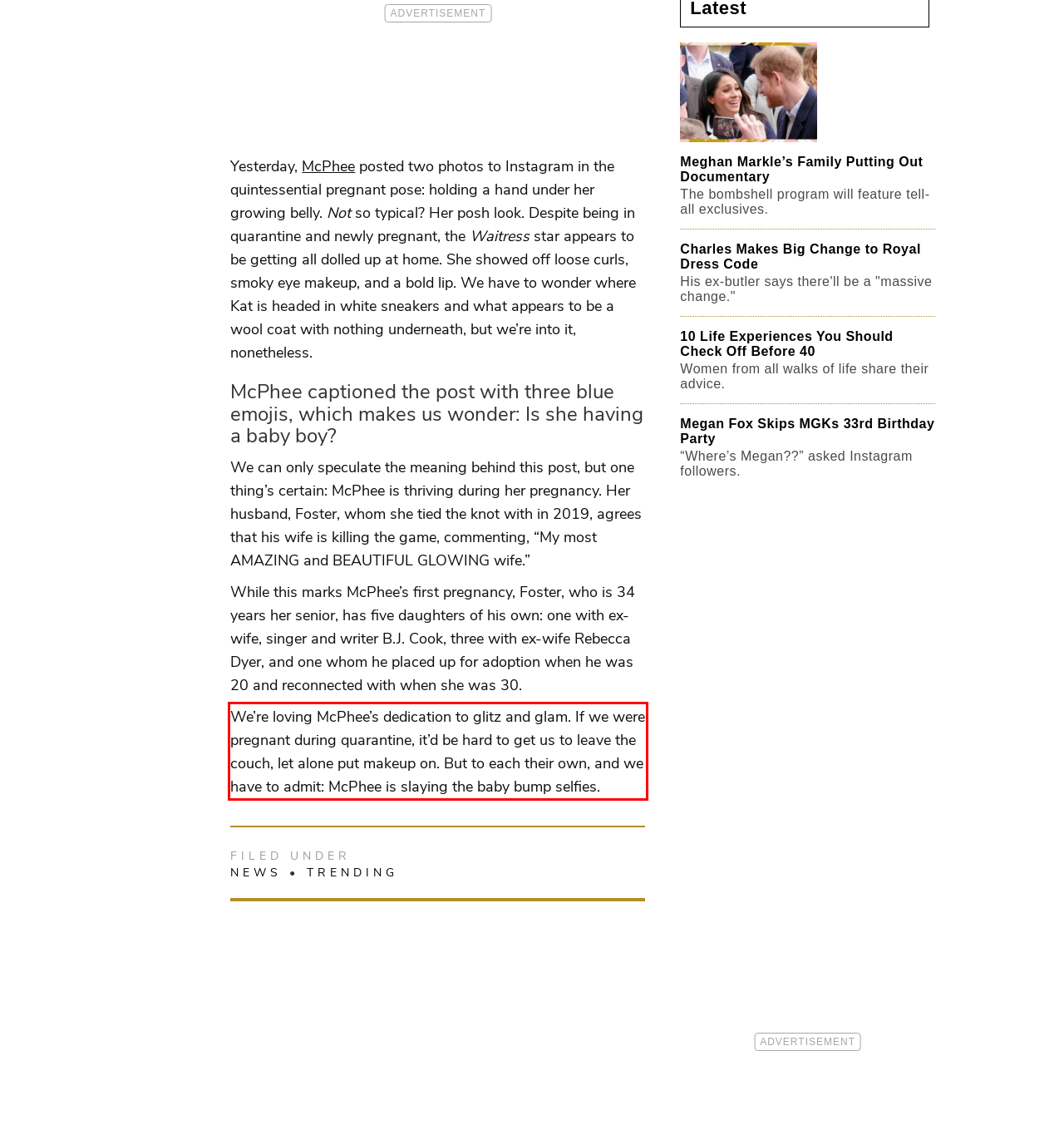Review the screenshot of the webpage and recognize the text inside the red rectangle bounding box. Provide the extracted text content.

We’re loving McPhee’s dedication to glitz and glam. If we were pregnant during quarantine, it’d be hard to get us to leave the couch, let alone put makeup on. But to each their own, and we have to admit: McPhee is slaying the baby bump selfies.